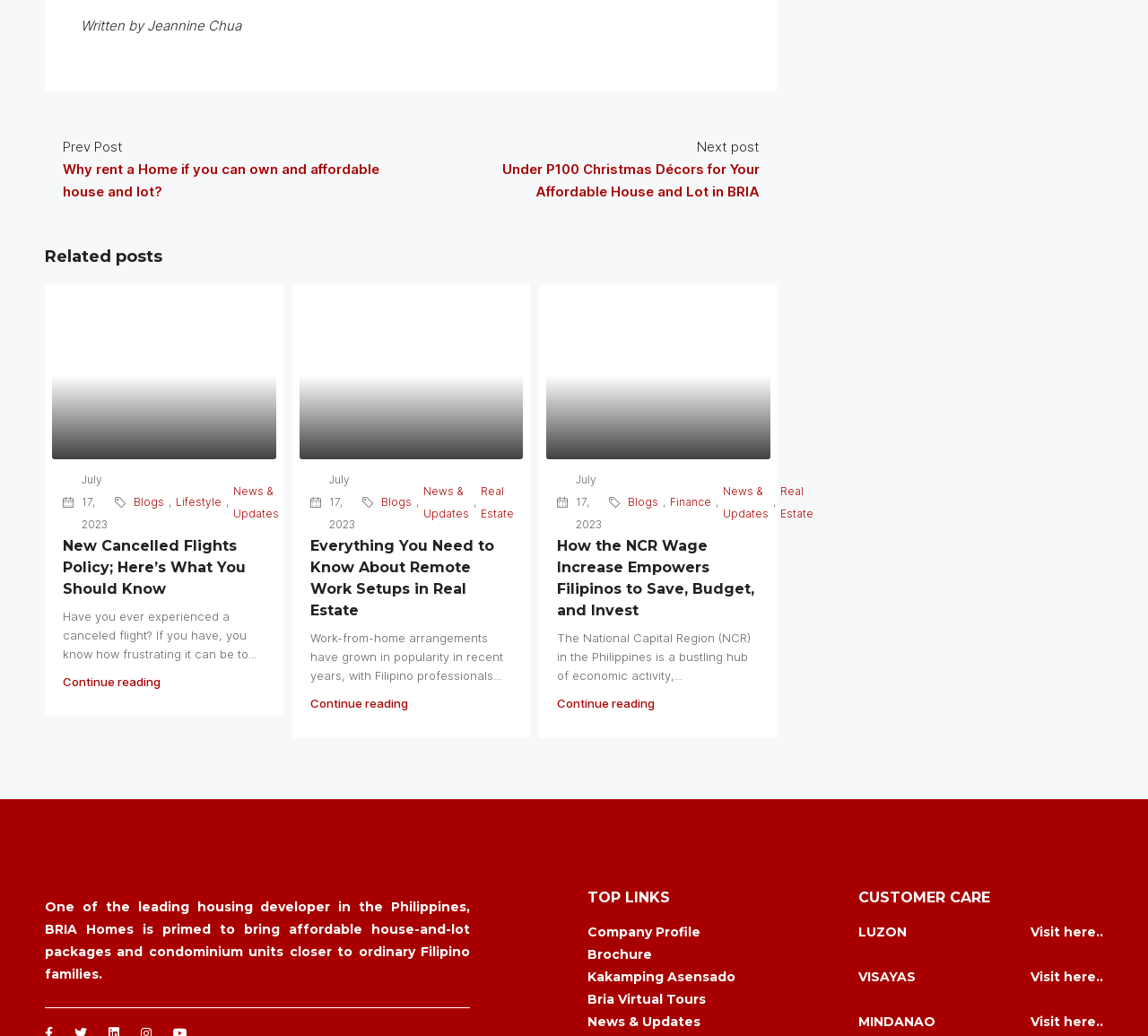How many related posts are there?
Look at the image and respond with a one-word or short-phrase answer.

3